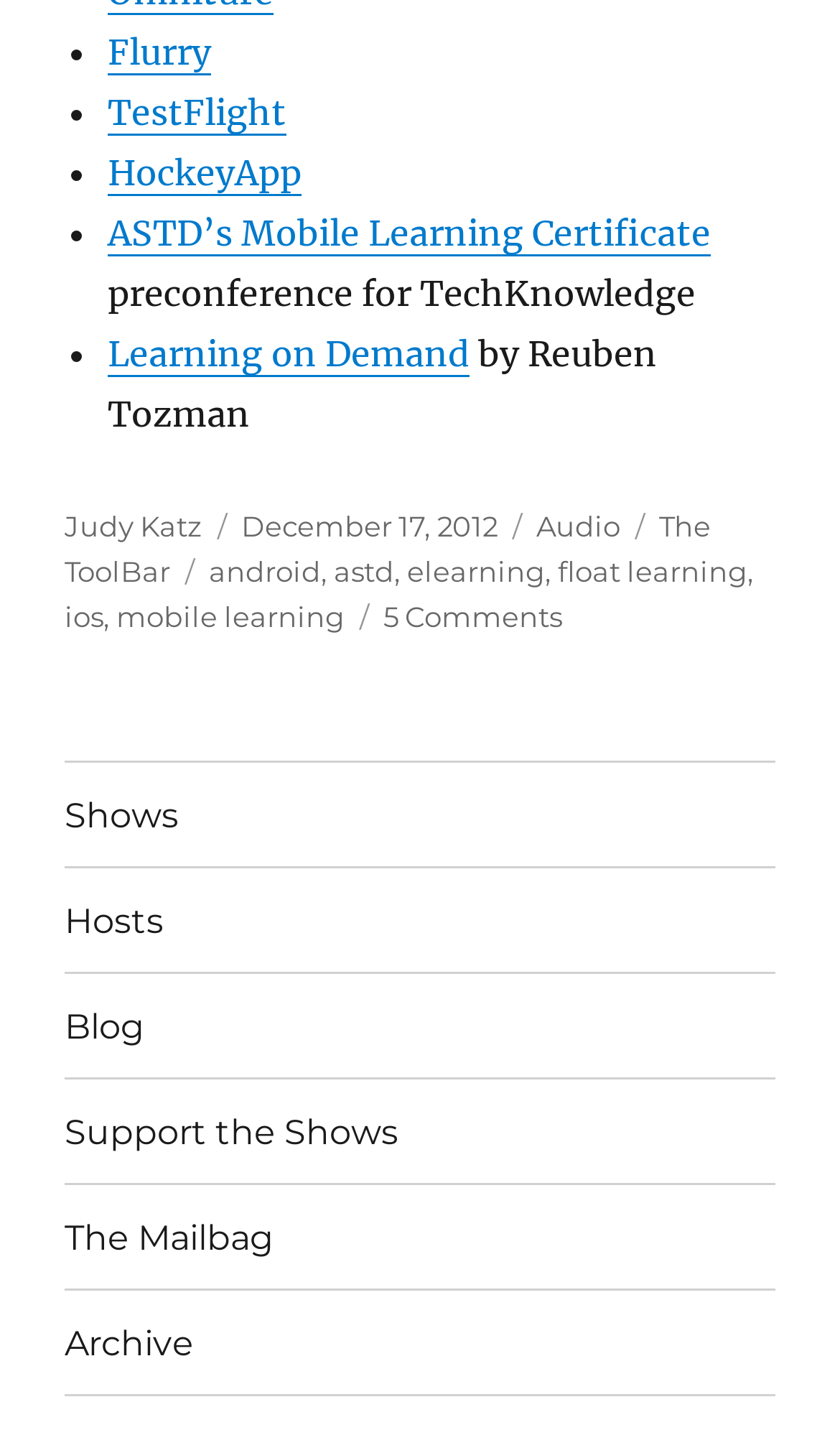Identify the bounding box for the UI element described as: "ASTD’s Mobile Learning Certificate". The coordinates should be four float numbers between 0 and 1, i.e., [left, top, right, bottom].

[0.128, 0.148, 0.846, 0.178]